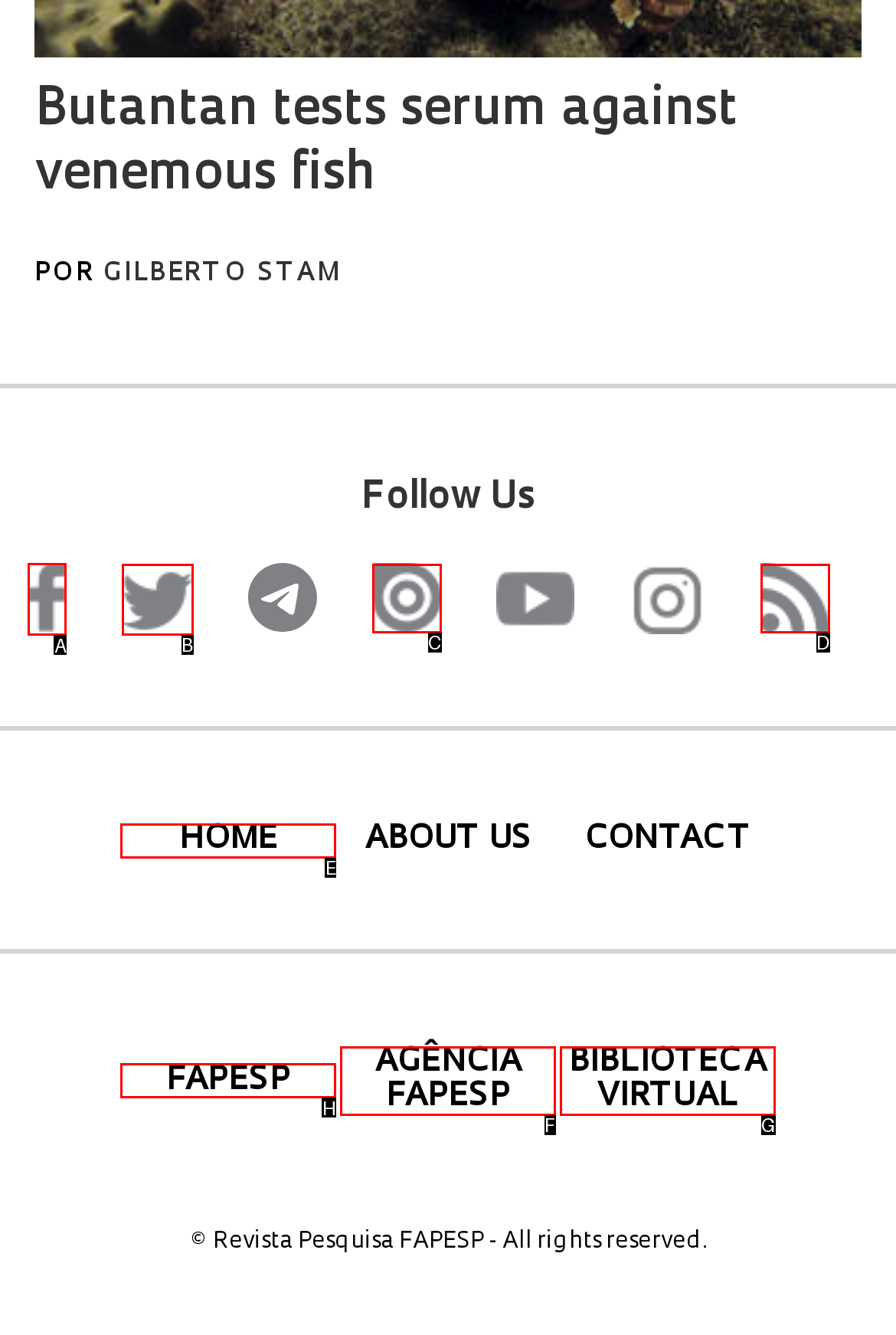From the given options, indicate the letter that corresponds to the action needed to complete this task: Follow us on Facebook. Respond with only the letter.

A